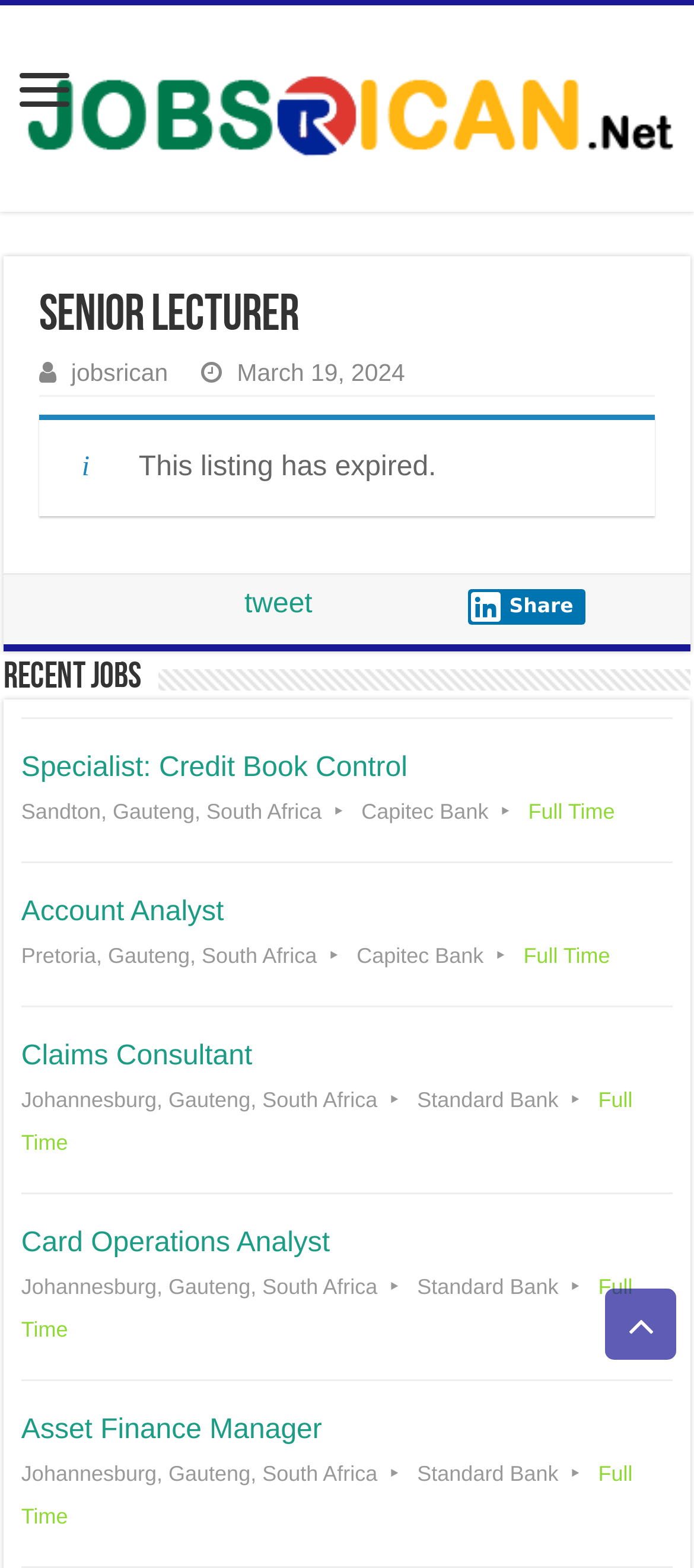How many job listings are displayed on this page?
Provide a detailed answer to the question using information from the image.

I counted the number of link elements with job titles, such as 'Specialist: Credit Book Control', 'Account Analyst', 'Claims Consultant', 'Card Operations Analyst', and 'Asset Finance Manager', which suggests that there are 5 job listings displayed on this page.